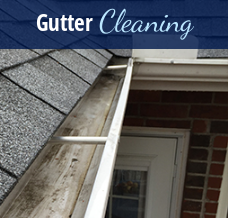Explain the scene depicted in the image, including all details.

This image highlights a gutter cleaning service, depicting a ladder positioned against a house, allowing access to the gutters. The upper part features a detailed view of a roof and gutters, showcasing the need for maintenance to ensure proper drainage and curb appeal. A prominent title reads "Gutter Cleaning," signaling the importance of this service in maintaining home aesthetics and functionality. The backdrop of the home includes a door, suggesting a residential setting where this cleaning service could alleviate issues related to clogged gutters. This visual emphasizes the benefits of professional gutter cleaning, encouraging homeowners to prioritize this essential task for optimal home upkeep.